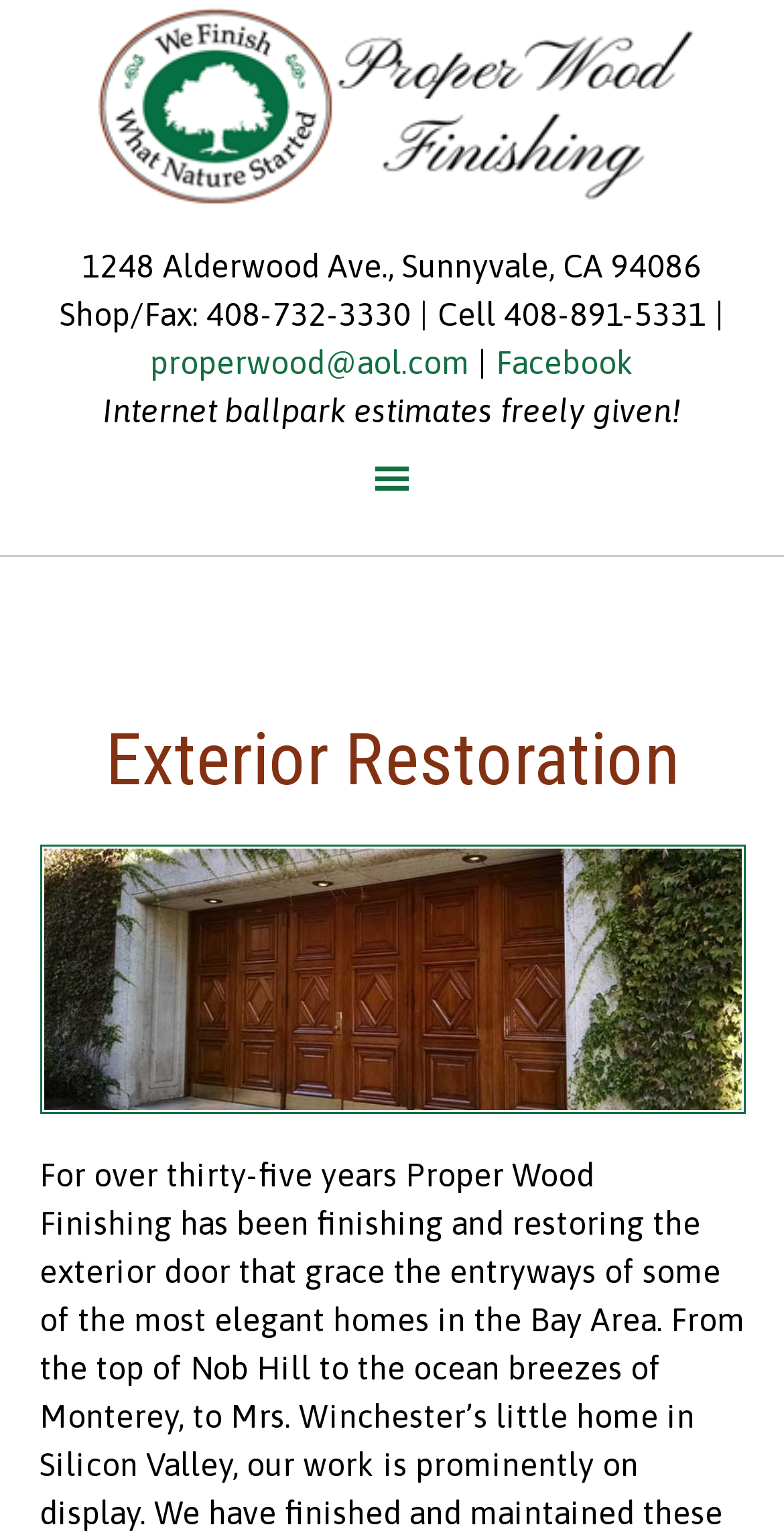What is the company's phone number?
Relying on the image, give a concise answer in one word or a brief phrase.

408-732-3330